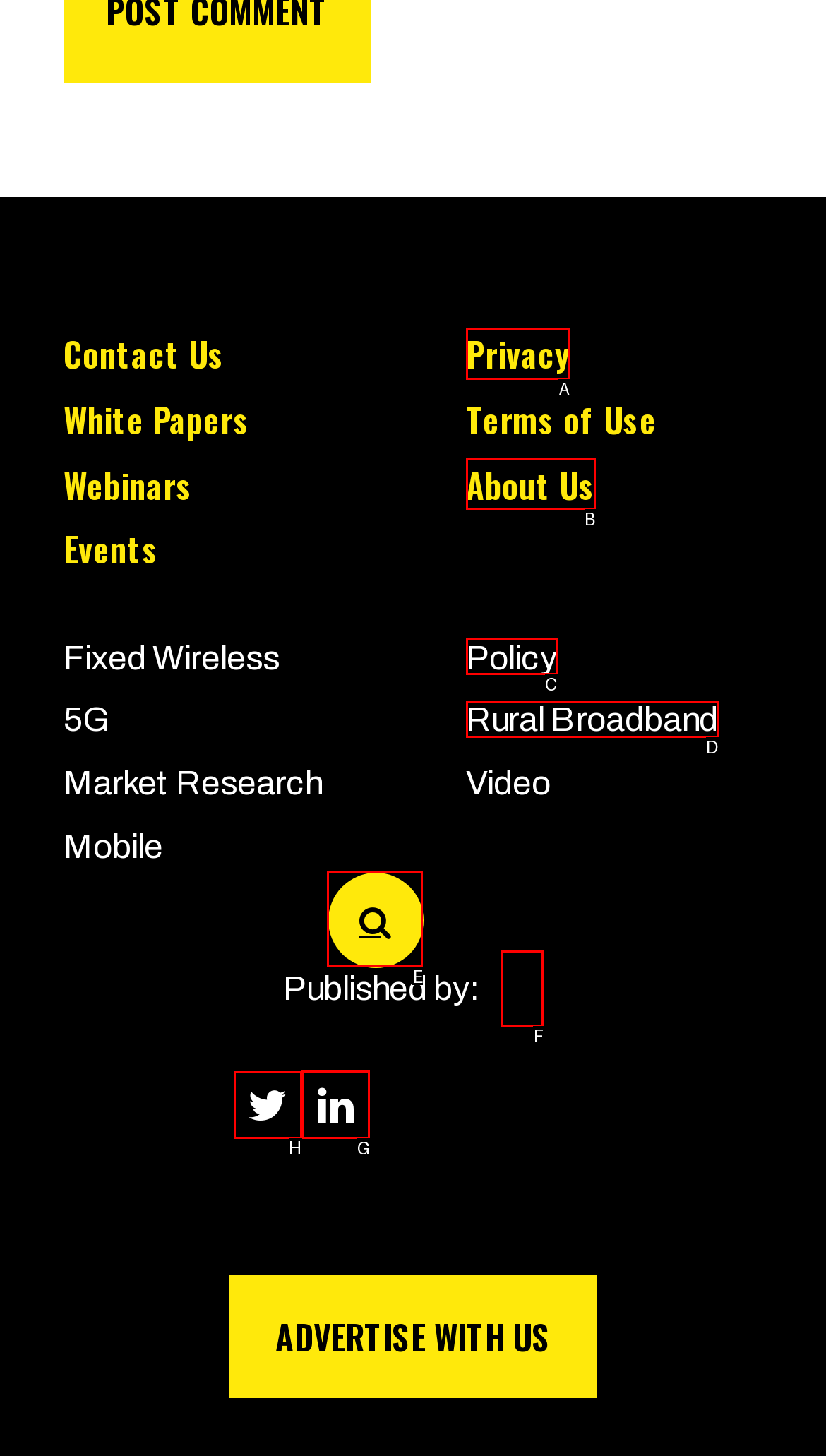Select the HTML element that needs to be clicked to perform the task: Follow Us on Twitter. Reply with the letter of the chosen option.

H